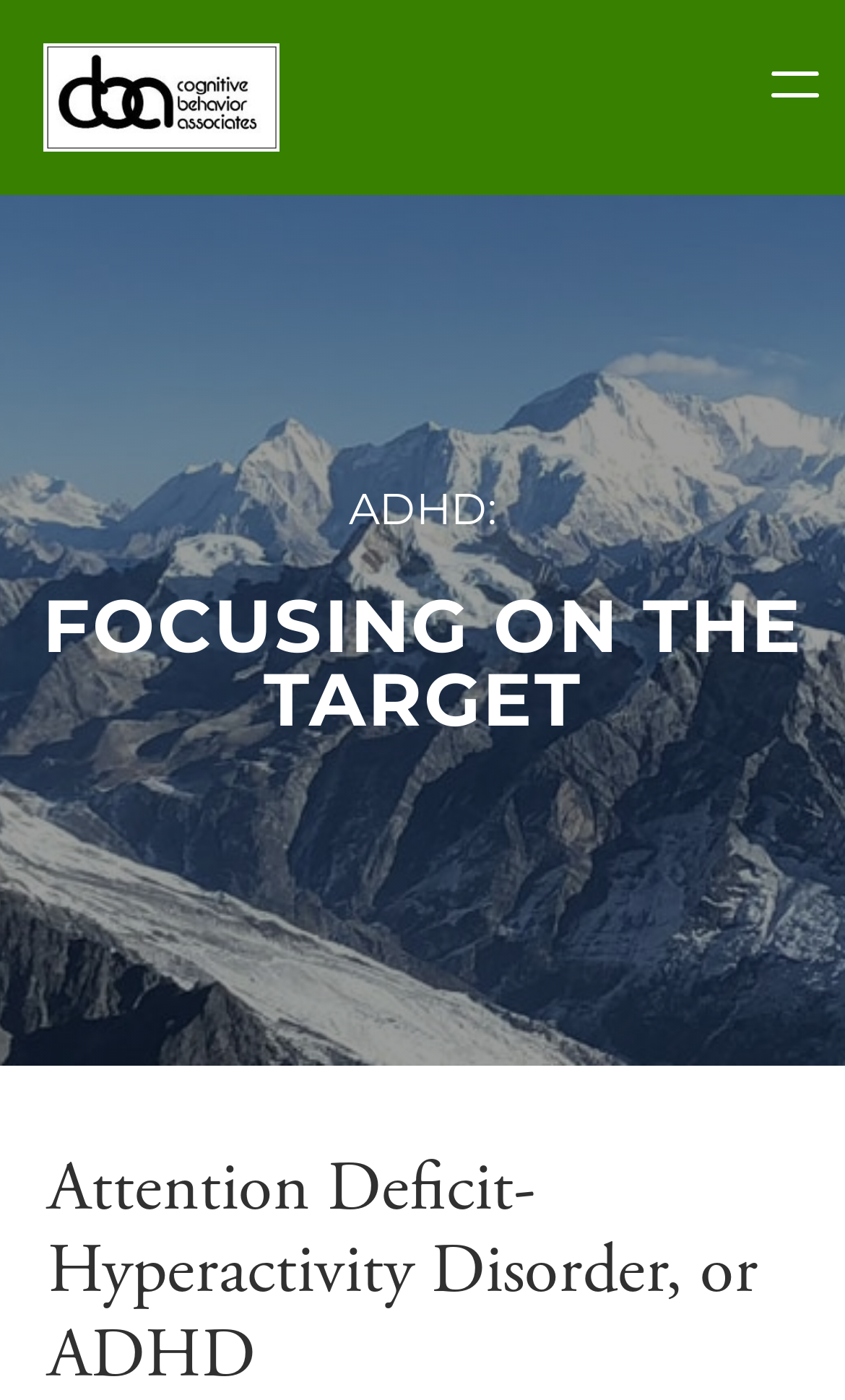Find and extract the text of the primary heading on the webpage.

Attention Deficit-Hyperactivity Disorder, or ADHD